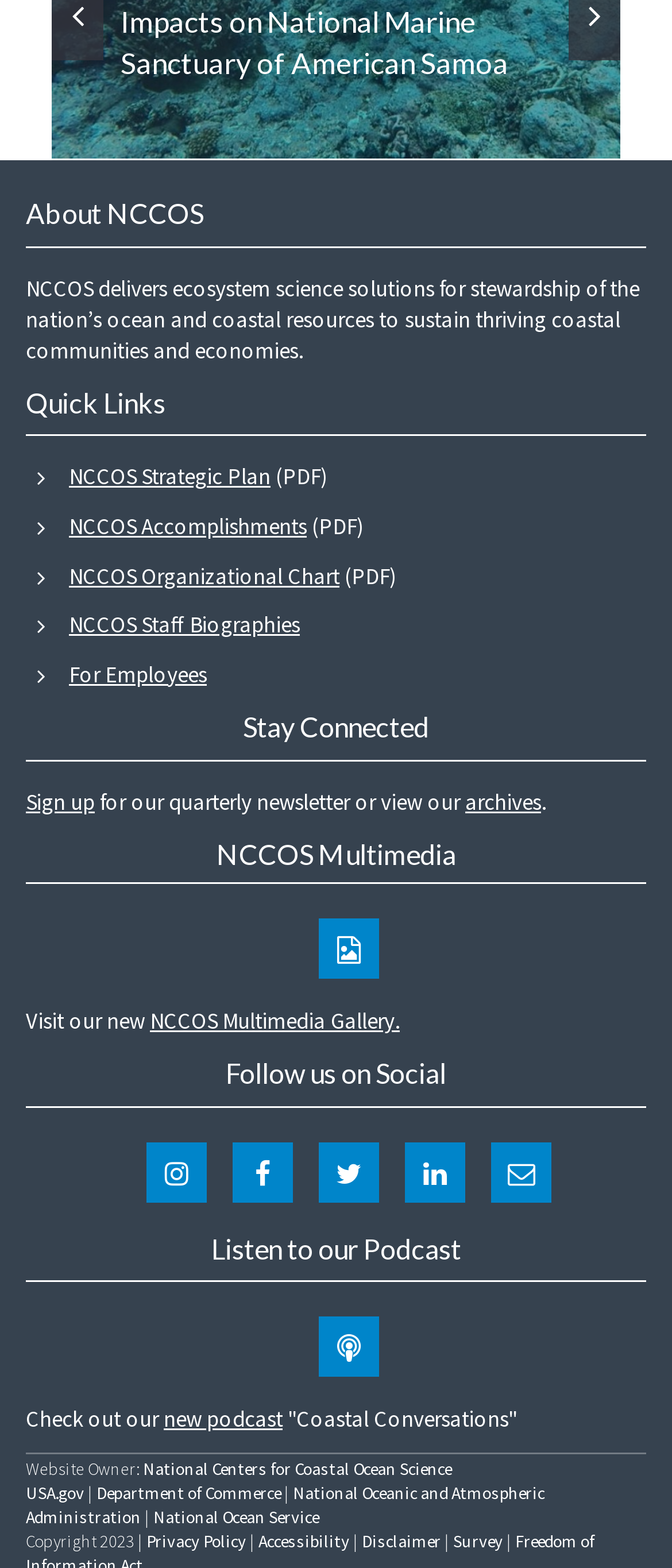Answer this question using a single word or a brief phrase:
Who is the website owner?

National Centers for Coastal Ocean Science